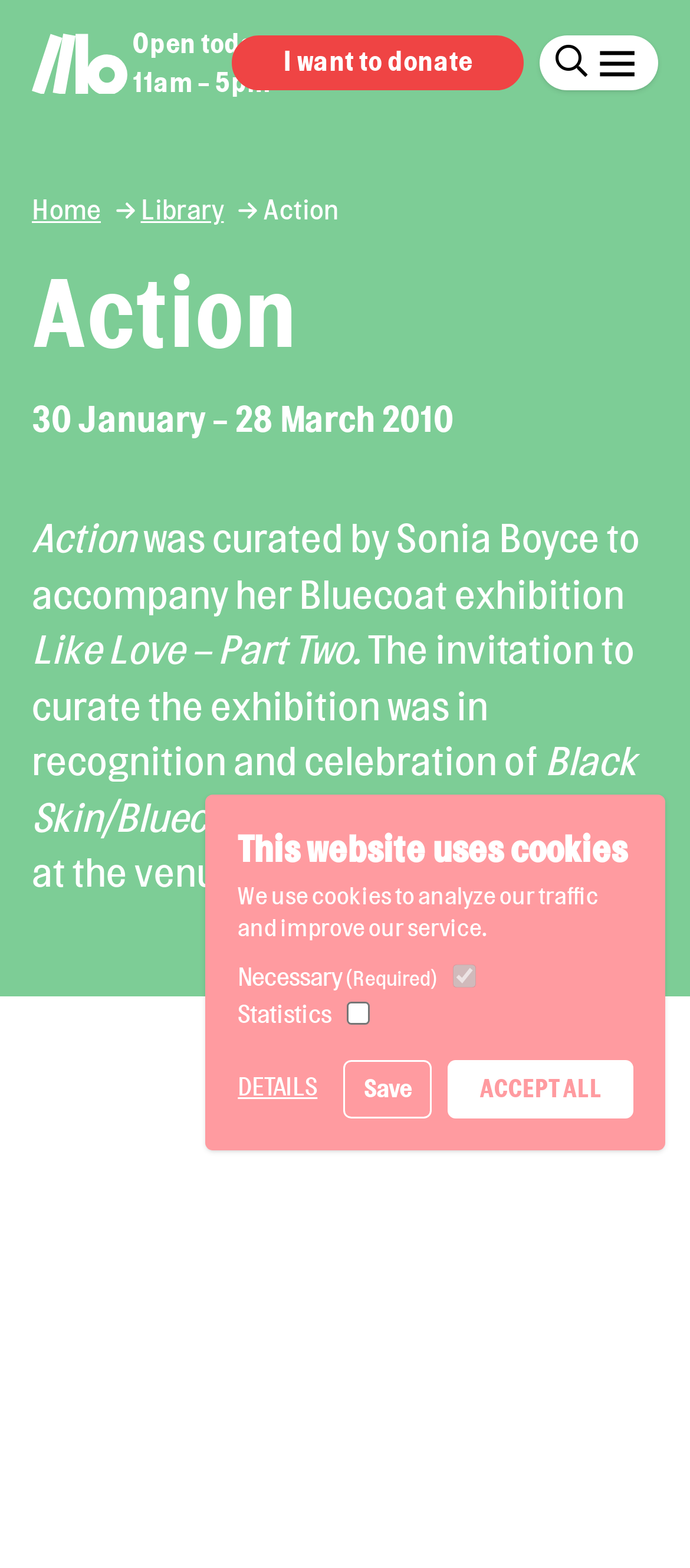Can you specify the bounding box coordinates of the area that needs to be clicked to fulfill the following instruction: "View the Action exhibition details"?

[0.046, 0.168, 0.954, 0.229]